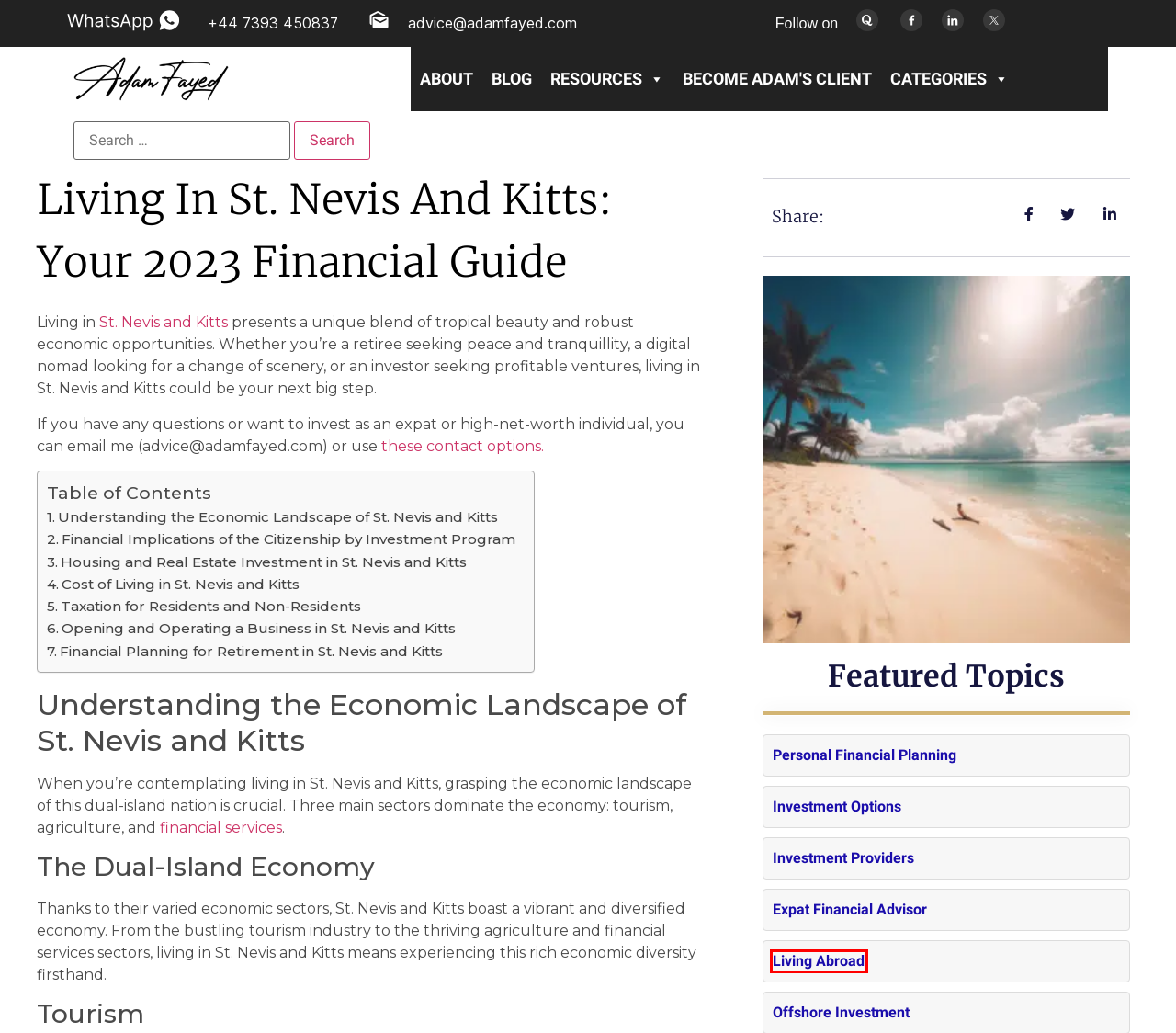You have a screenshot of a webpage with a red bounding box around an element. Select the webpage description that best matches the new webpage after clicking the element within the red bounding box. Here are the descriptions:
A. Offshore Investment | Adam Fayed
B. Apply Now | Adam Fayed
C. Living Abroad: Expat Living Guide | Adam Fayed
D. Resources | Adam Fayed
E. Saint-Kitts-et-Nevis en anglais Saint Kitts and Nevis Fédération de Saint-Kitts-et-Nevis - LAROUSSE
F. Contact | Adam Fayed
G. Expat Wealth Management | Adam Fayed
H. What Is Financial Planning? The Meaning and Definition | Adam Fayed

C